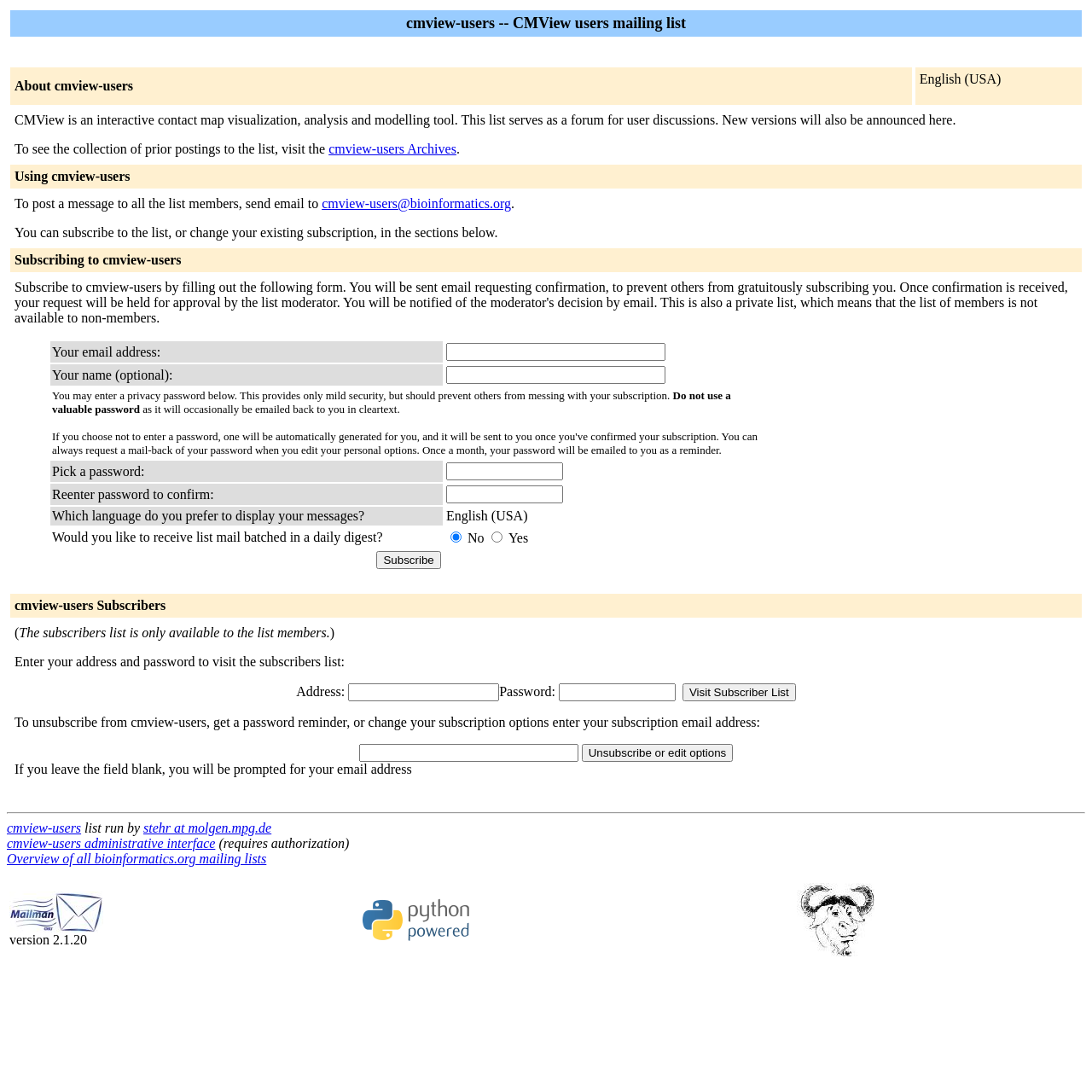Using the element description input value="Subscribe" name="email-button" value="Subscribe", predict the bounding box coordinates for the UI element. Provide the coordinates in (top-left x, top-left y, bottom-right x, bottom-right y) format with values ranging from 0 to 1.

[0.345, 0.505, 0.404, 0.521]